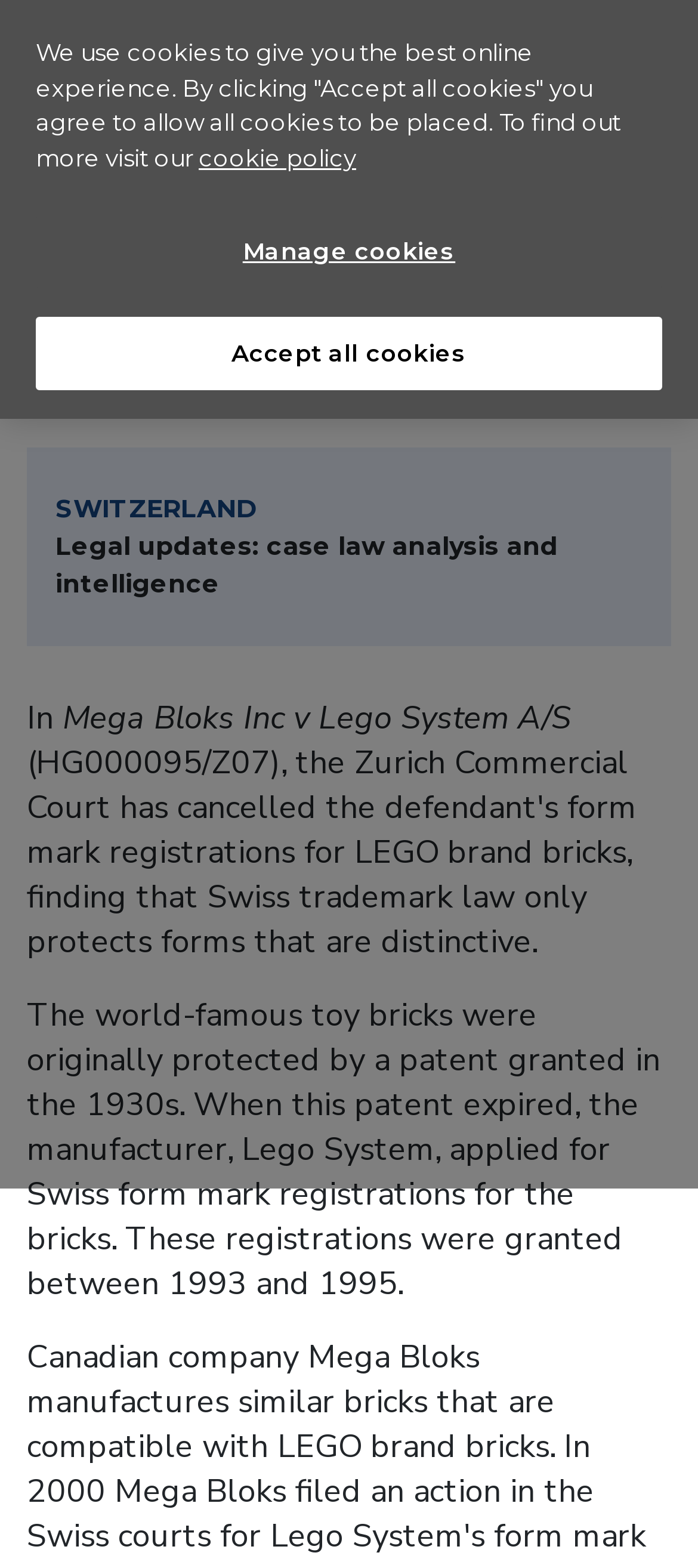What is the country where the legal update is from?
Based on the image, give a one-word or short phrase answer.

SWITZERLAND